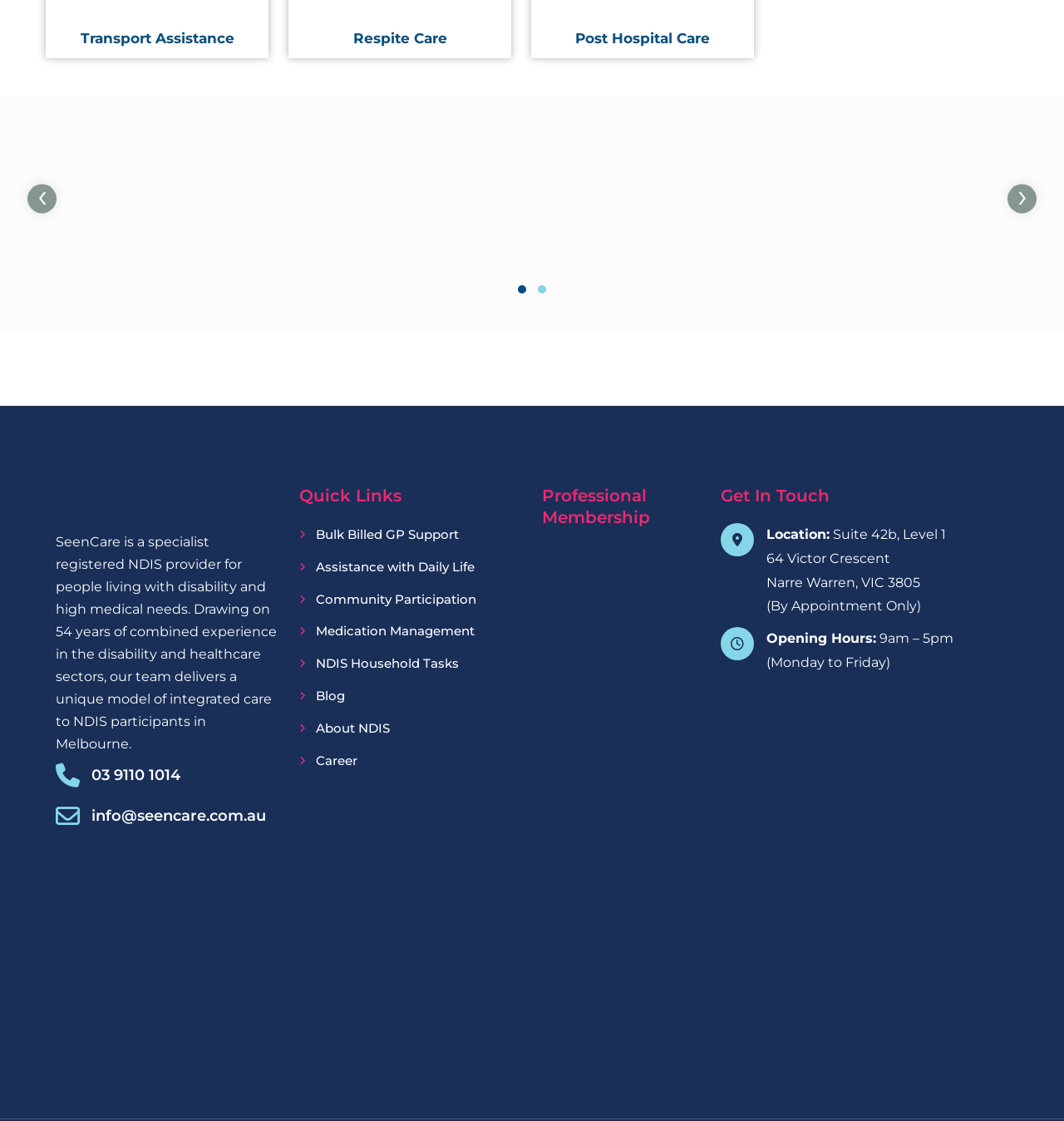Can you pinpoint the bounding box coordinates for the clickable element required for this instruction: "search for something"? The coordinates should be four float numbers between 0 and 1, i.e., [left, top, right, bottom].

None